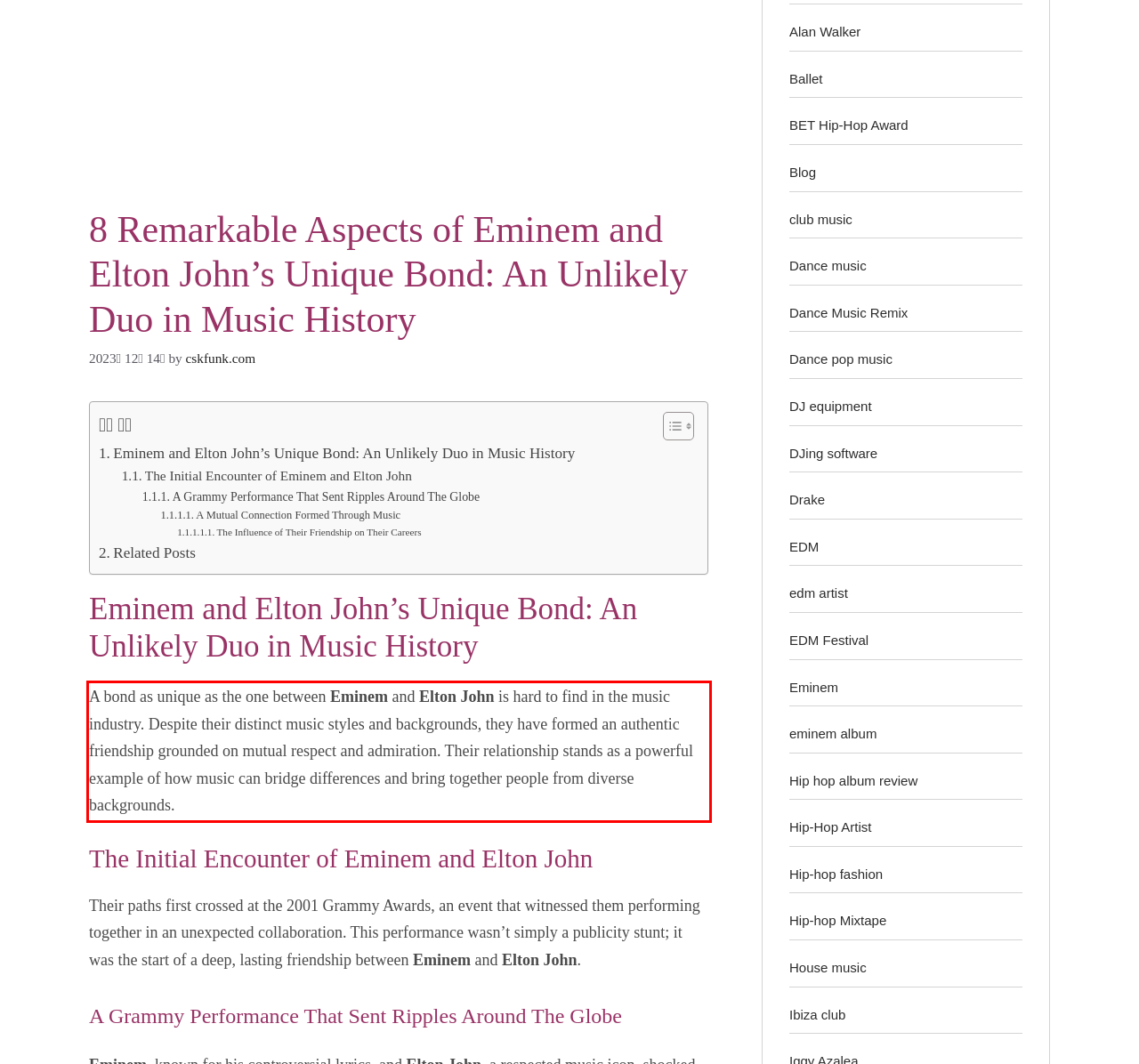Observe the screenshot of the webpage that includes a red rectangle bounding box. Conduct OCR on the content inside this red bounding box and generate the text.

A bond as unique as the one between Eminem and Elton John is hard to find in the music industry. Despite their distinct music styles and backgrounds, they have formed an authentic friendship grounded on mutual respect and admiration. Their relationship stands as a powerful example of how music can bridge differences and bring together people from diverse backgrounds.